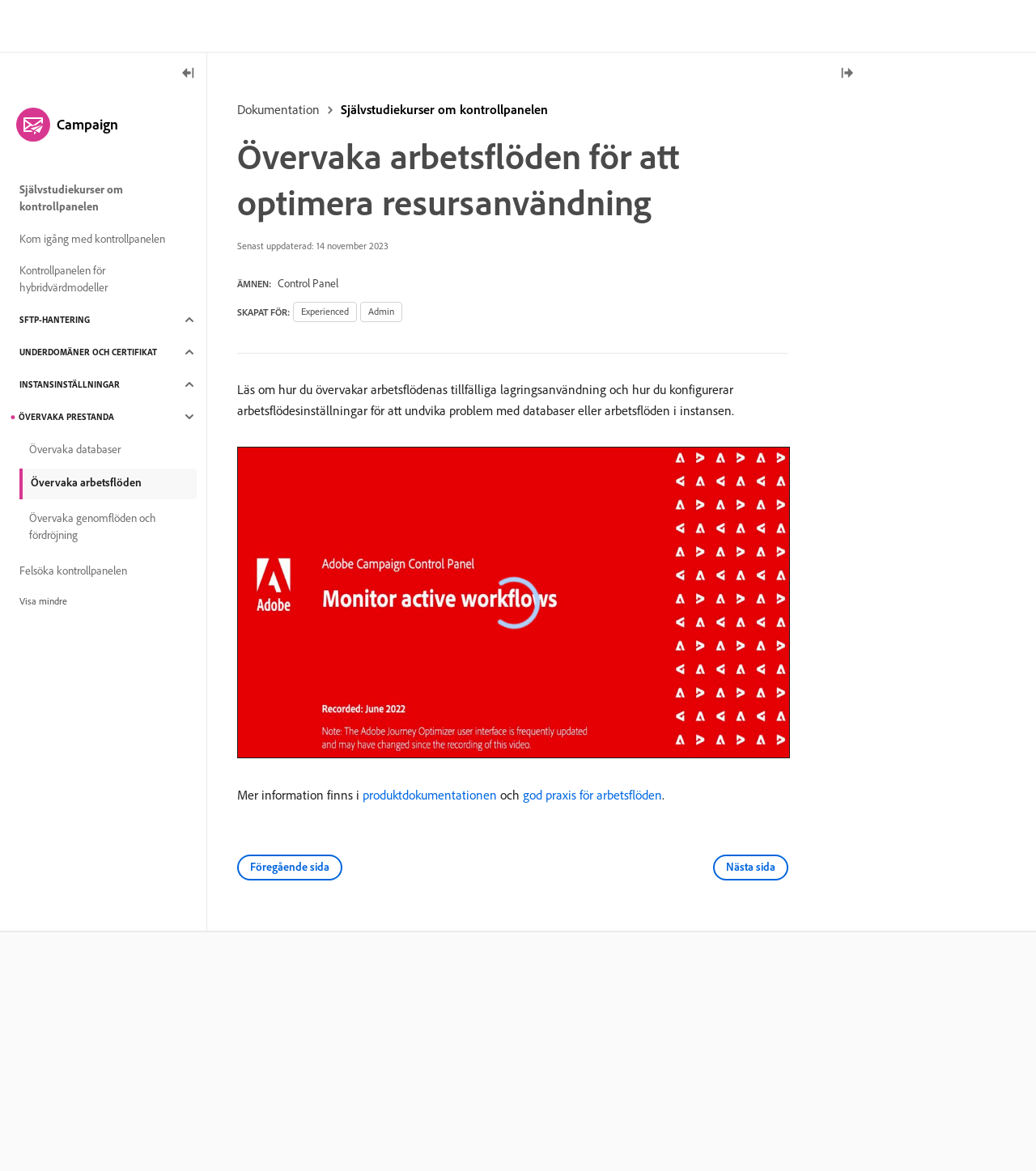Provide an in-depth caption for the contents of the webpage.

This webpage is about monitoring database usage of instances. At the top, there is a main navigation bar with several links, including "logo", "Experience League", "Documentation", "Event", "Community", and "Support". On the right side of the navigation bar, there is a search bar and a button to change the region.

Below the navigation bar, there is a main content area. On the left side, there is a sidebar with several links, including "Campaign", "Control Panel", "SFTP Management", and "Instance Settings". The sidebar also has a section for monitoring performance, with links to "Monitor Databases", "Monitor Workflows", and "Monitor Throughput and Latency".

In the main content area, there is a heading that reads "Monitor Workflows to Optimize Resource Usage". Below the heading, there is a paragraph of text that explains how to monitor temporary storage usage and configure workflow settings to avoid database or workflow issues. There is also an iframe that contains a video from video.tv.adobe.com.

On the right side of the main content area, there is a section with links to "Previous Page" and "Next Page". Below this section, there are several links to related topics, including "Product Documentation" and "Best Practices for Workflows".

At the bottom of the page, there are several buttons and links, including "Toggle Left Rail", "Toggle Right Rail", "Bookmark", "Copy Link", and links to "Experience League" and "Home".